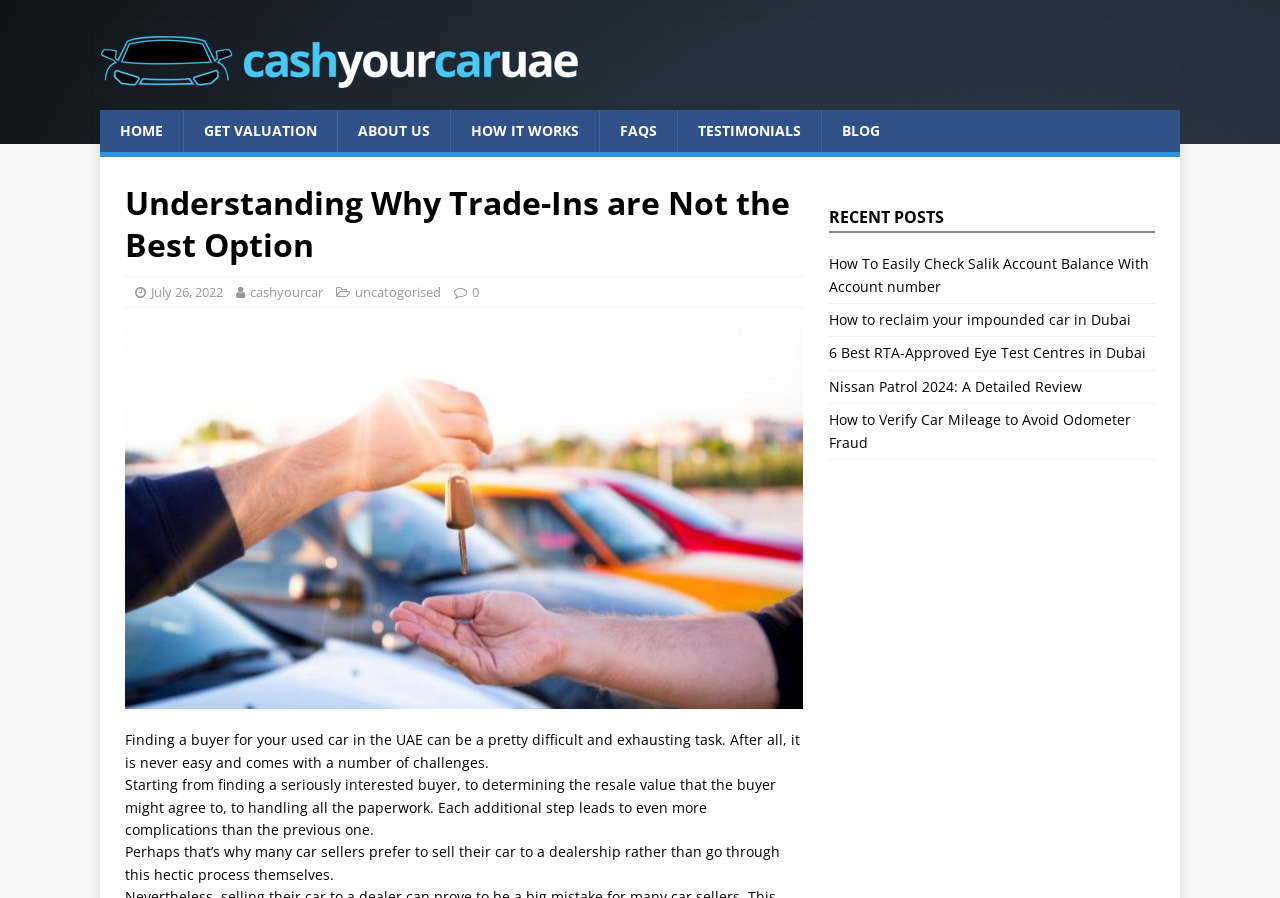Locate the UI element described by July 26, 2022 and provide its bounding box coordinates. Use the format (top-left x, top-left y, bottom-right x, bottom-right y) with all values as floating point numbers between 0 and 1.

[0.118, 0.315, 0.174, 0.335]